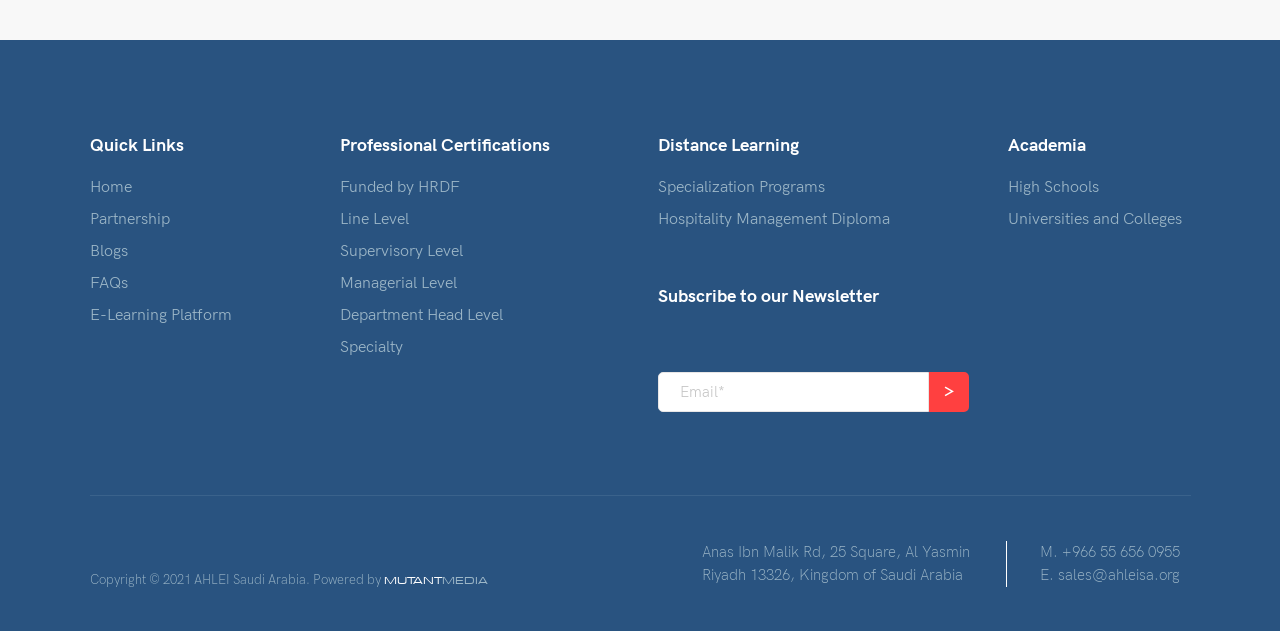Kindly determine the bounding box coordinates for the clickable area to achieve the given instruction: "Send an email to sales@ahleisa.org".

[0.827, 0.896, 0.922, 0.925]